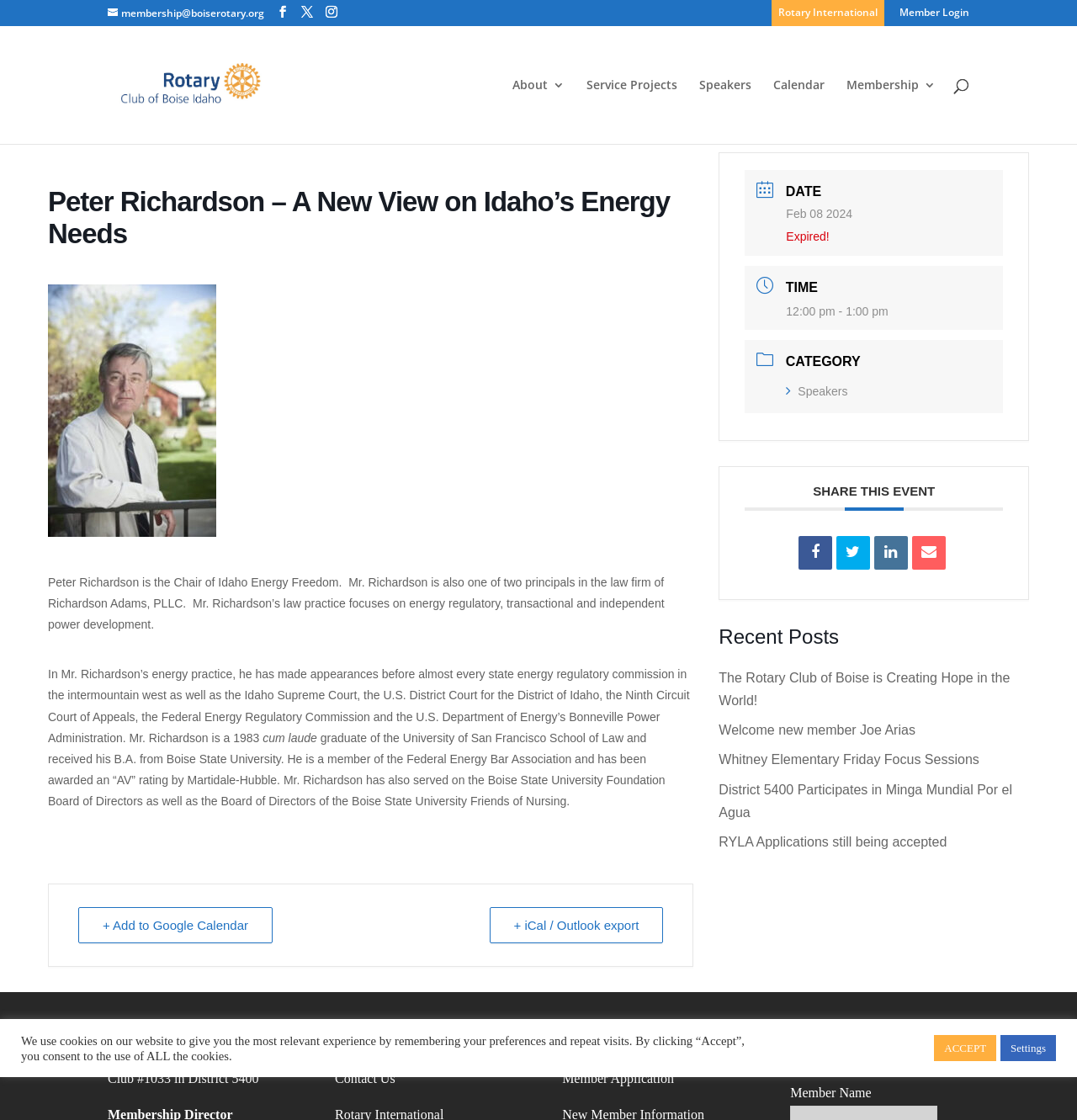What is the name of the university where Peter Richardson received his B.A.?
Carefully examine the image and provide a detailed answer to the question.

According to the webpage, Peter Richardson received his B.A. from Boise State University, which is mentioned in his biography.